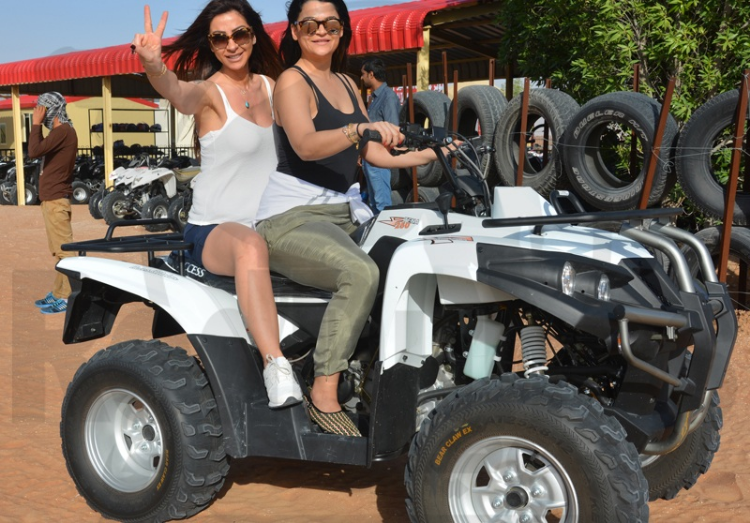Detail every aspect of the image in your caption.

In this lively and adventurous scene, two women are joyfully posing on a quad bike, showcasing the thrill of outdoor activities. One woman, seated at the back, flashes a peace sign with her hand while wearing a white tank top and black shorts, radiating excitement and joy. The other woman, confidently in the driver’s seat, dons a stylish outfit with sunglasses, ready for an adventure on the sandy terrain. Behind them, a backdrop of quad bikes and car tires suggests a lively environment perhaps at an adventure park or a desert safari location. The vibrant atmosphere and the smiles of the women capture a moment of fun and friendship, perfectly embodying the spirit of adventure sports.